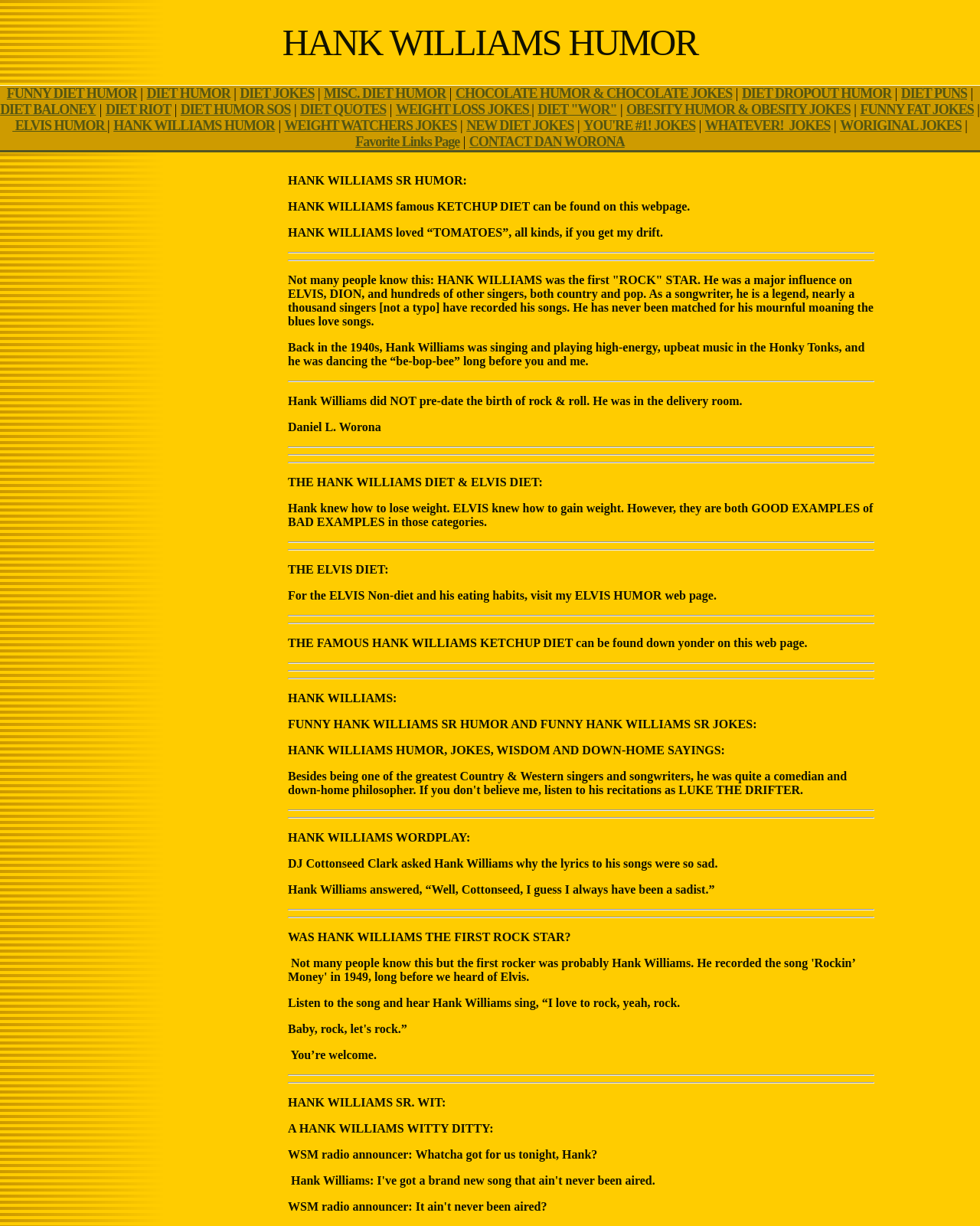How many links are available on this webpage?
Give a detailed and exhaustive answer to the question.

By examining the webpage's structure and content, I counted more than 20 links to different pages or sections, including links to diet humor, Elvis humor, and weight loss jokes.